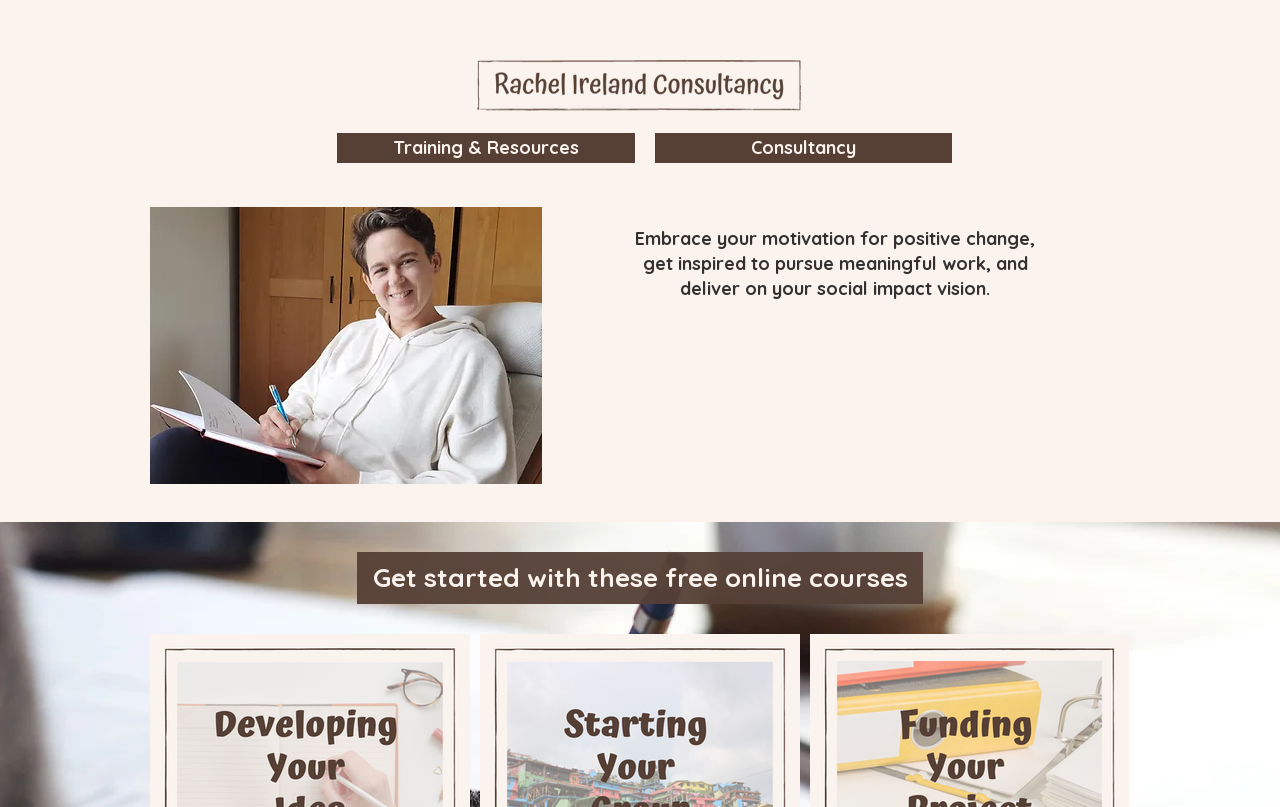Create a detailed summary of all the visual and textual information on the webpage.

The webpage is about Rachel Ireland Consultancy, which provides training and consultancy services for community groups, charities, and social enterprises in the UK. 

At the top left of the page, there is a logo image of Rachel Ireland Consultancy. Below the logo, a navigation menu is situated, which contains two main categories: "Training & Resources" and "Consultancy". 

On the left side of the page, there is a smaller image of Rachel Ireland. To the right of this image, a paragraph of text is displayed, which encourages visitors to pursue meaningful work and deliver on their social impact vision. 

Further down the page, a heading is situated, which promotes free online courses to get started with.